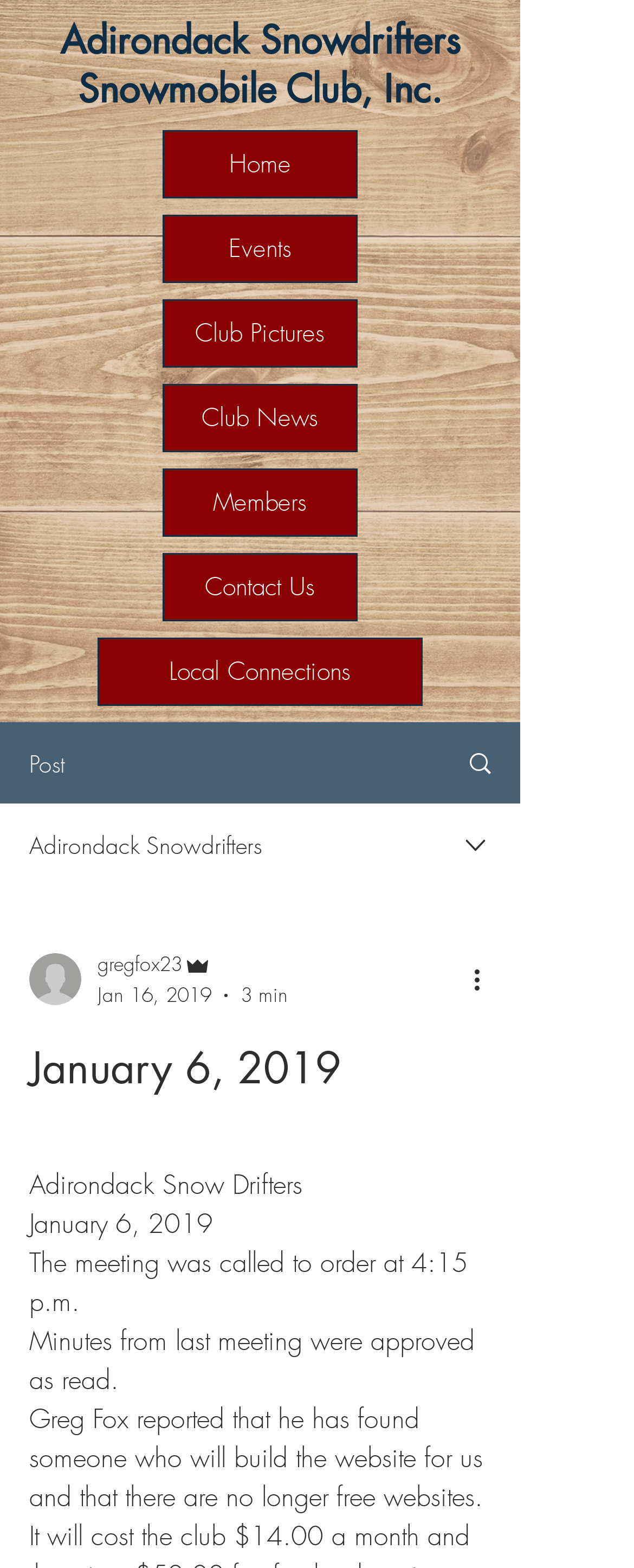Given the description: "Forts & Posts", determine the bounding box coordinates of the UI element. The coordinates should be formatted as four float numbers between 0 and 1, [left, top, right, bottom].

None